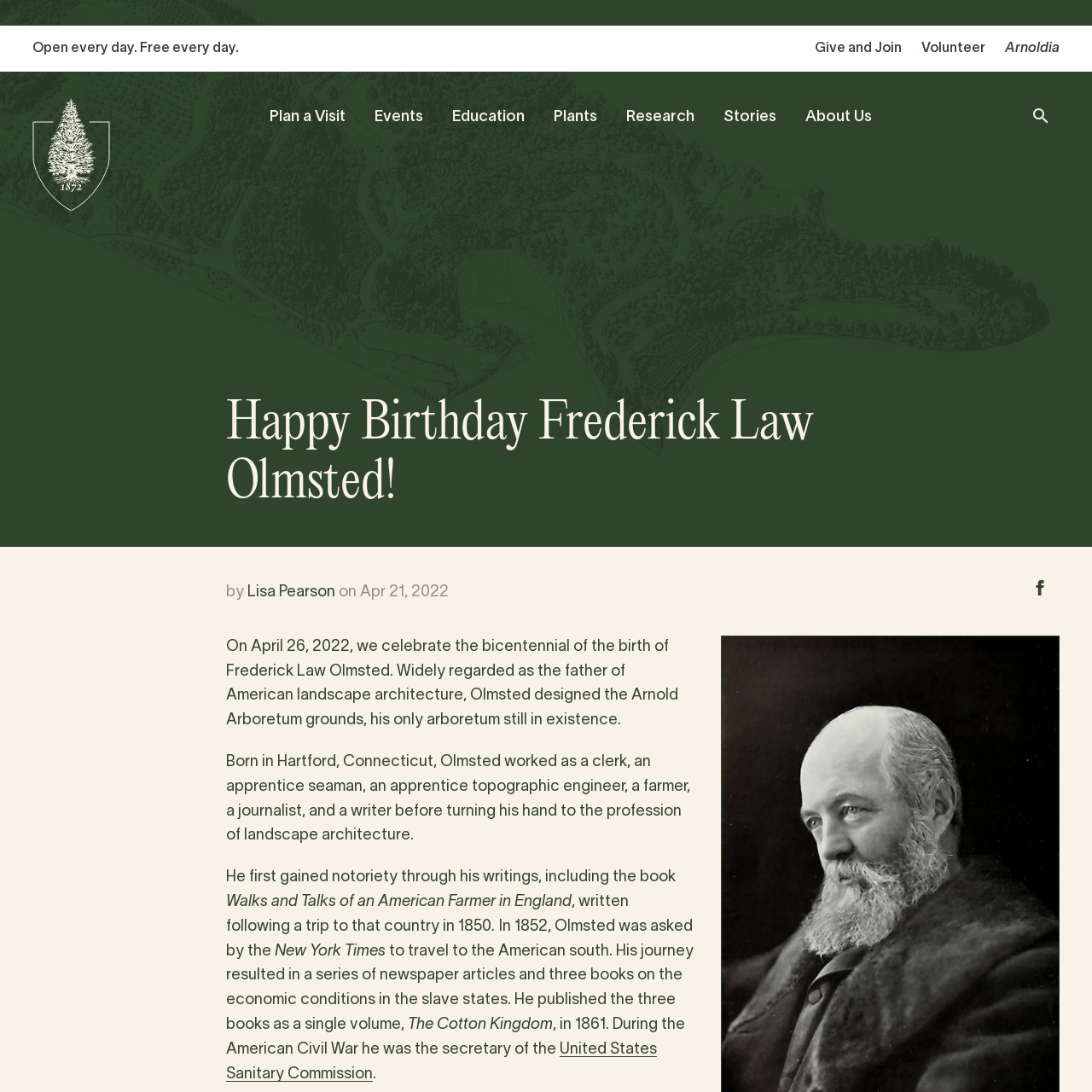Determine the bounding box coordinates for the area that needs to be clicked to fulfill this task: "Share the article on Facebook". The coordinates must be given as four float numbers between 0 and 1, i.e., [left, top, right, bottom].

[0.935, 0.52, 0.97, 0.555]